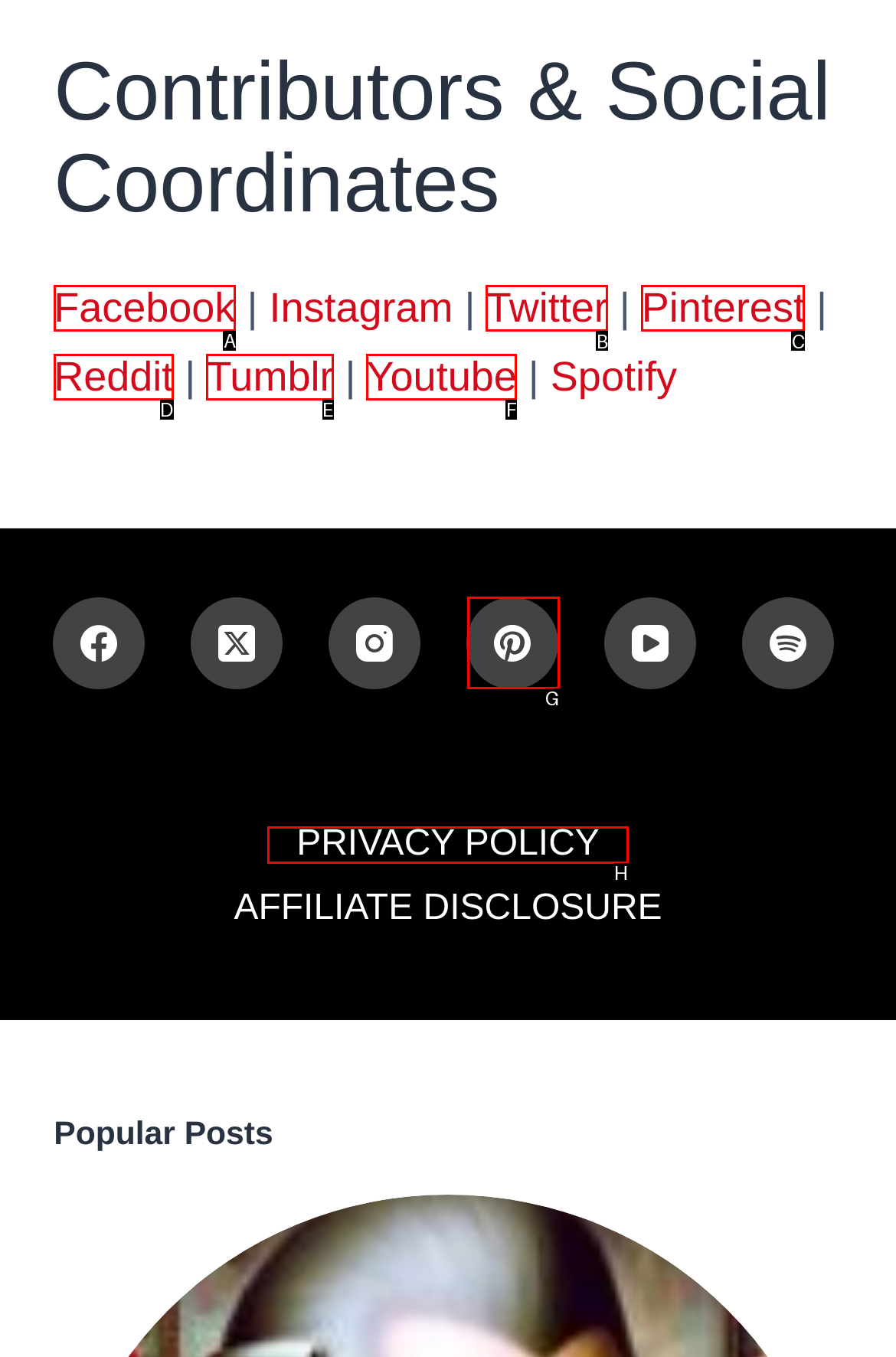Point out the specific HTML element to click to complete this task: Visit Facebook Reply with the letter of the chosen option.

A